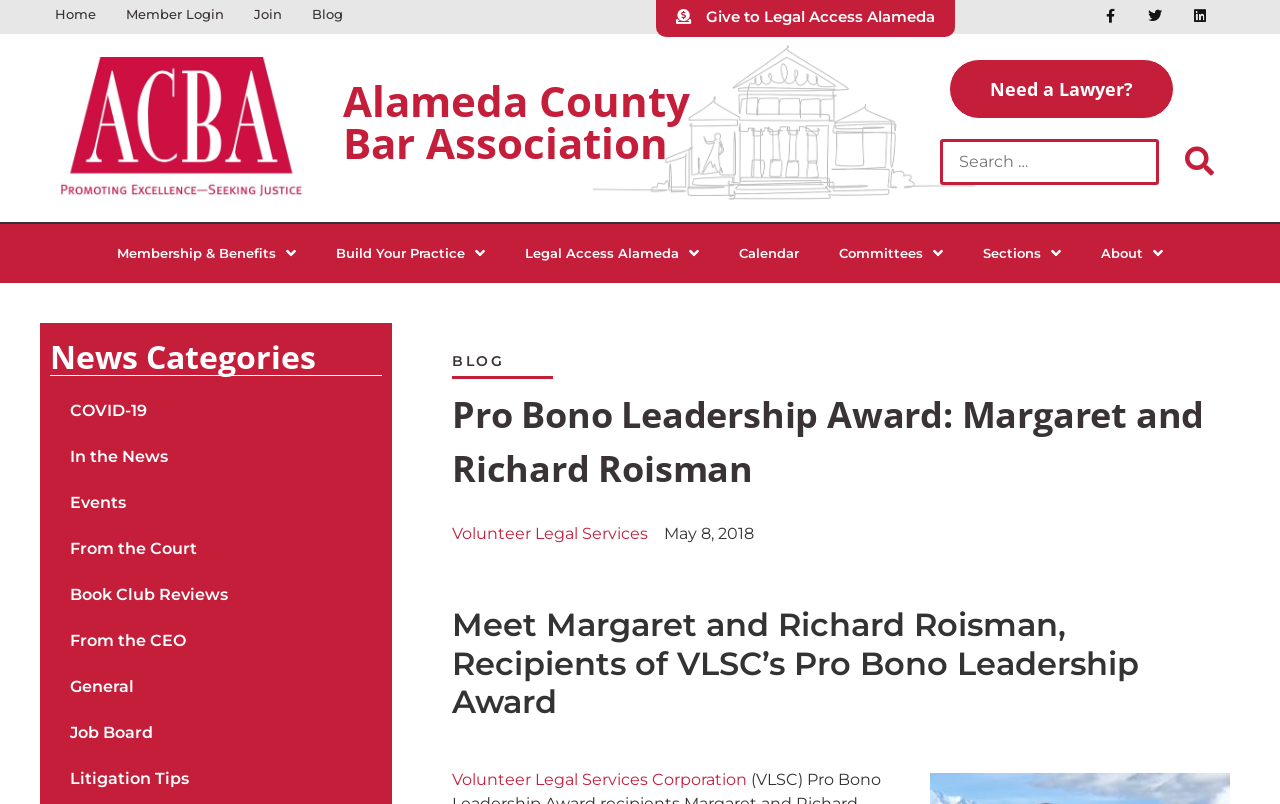Can you provide the bounding box coordinates for the element that should be clicked to implement the instruction: "View the calendar"?

[0.562, 0.278, 0.64, 0.352]